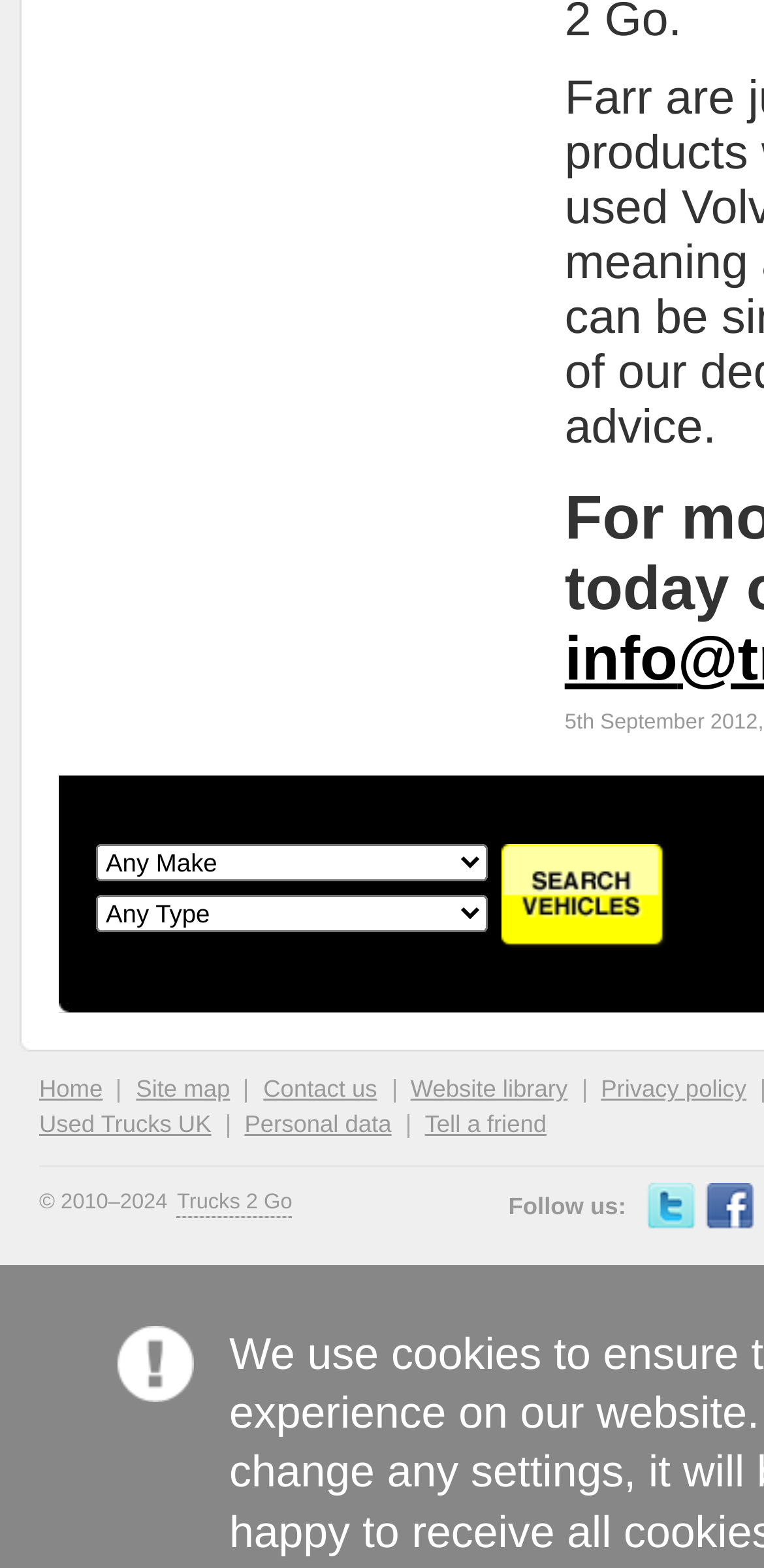Identify the bounding box coordinates of the specific part of the webpage to click to complete this instruction: "Search for vehicles".

[0.656, 0.538, 0.872, 0.605]